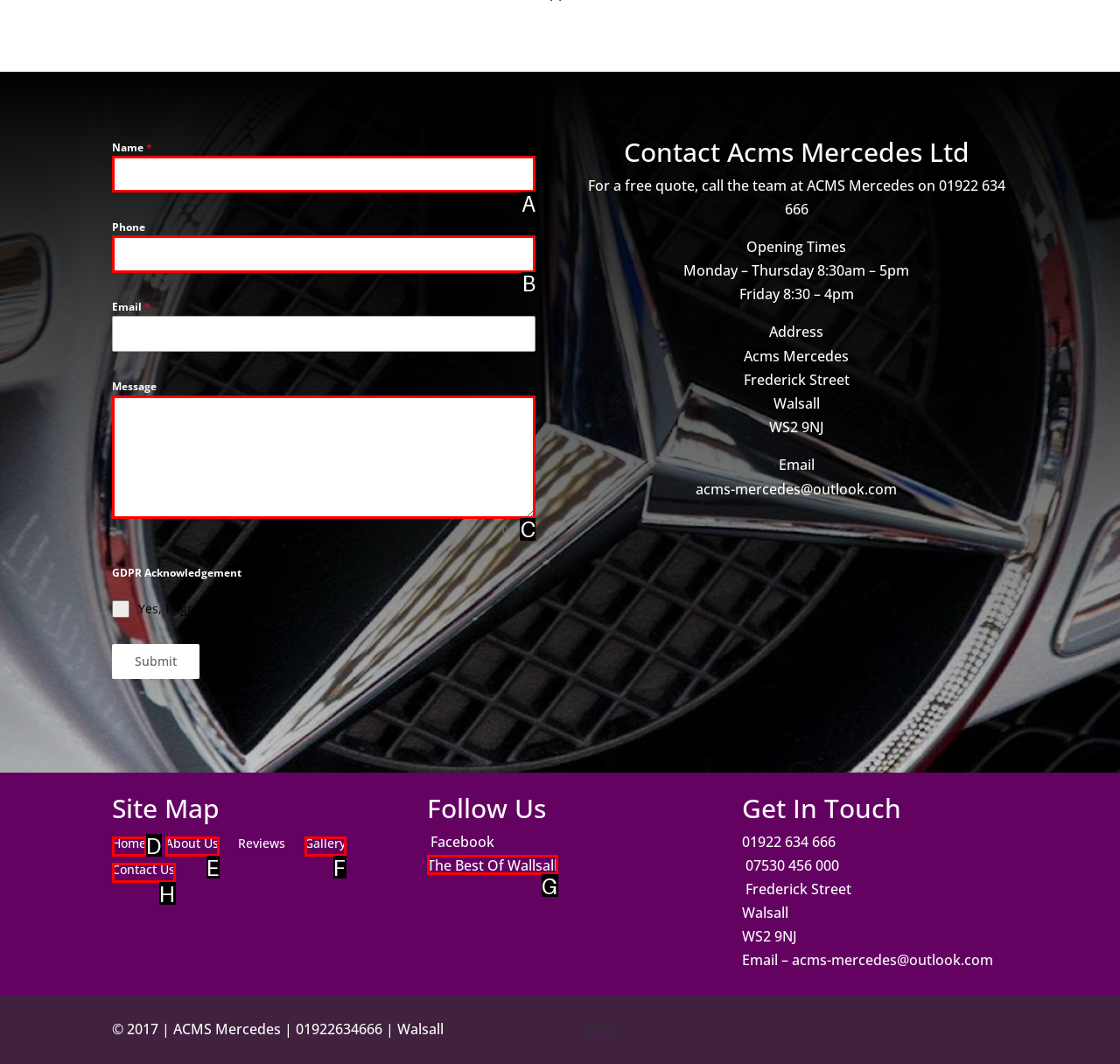What option should I click on to execute the task: Input your phone number? Give the letter from the available choices.

B